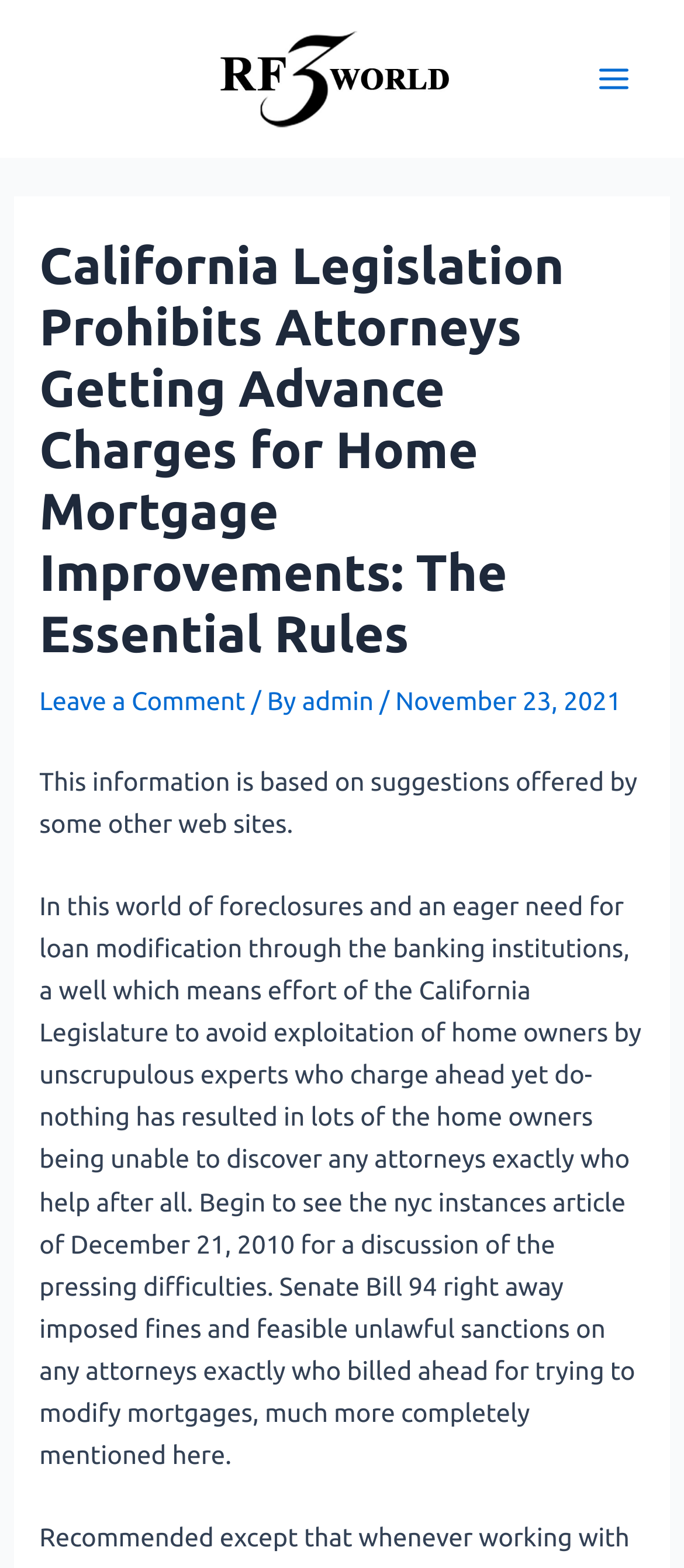What is the date of the article mentioned in the webpage?
Analyze the image and provide a thorough answer to the question.

The webpage mentions an article from the NYC Times, dated December 21, 2010, which discusses the pressing difficulties faced by homeowners.